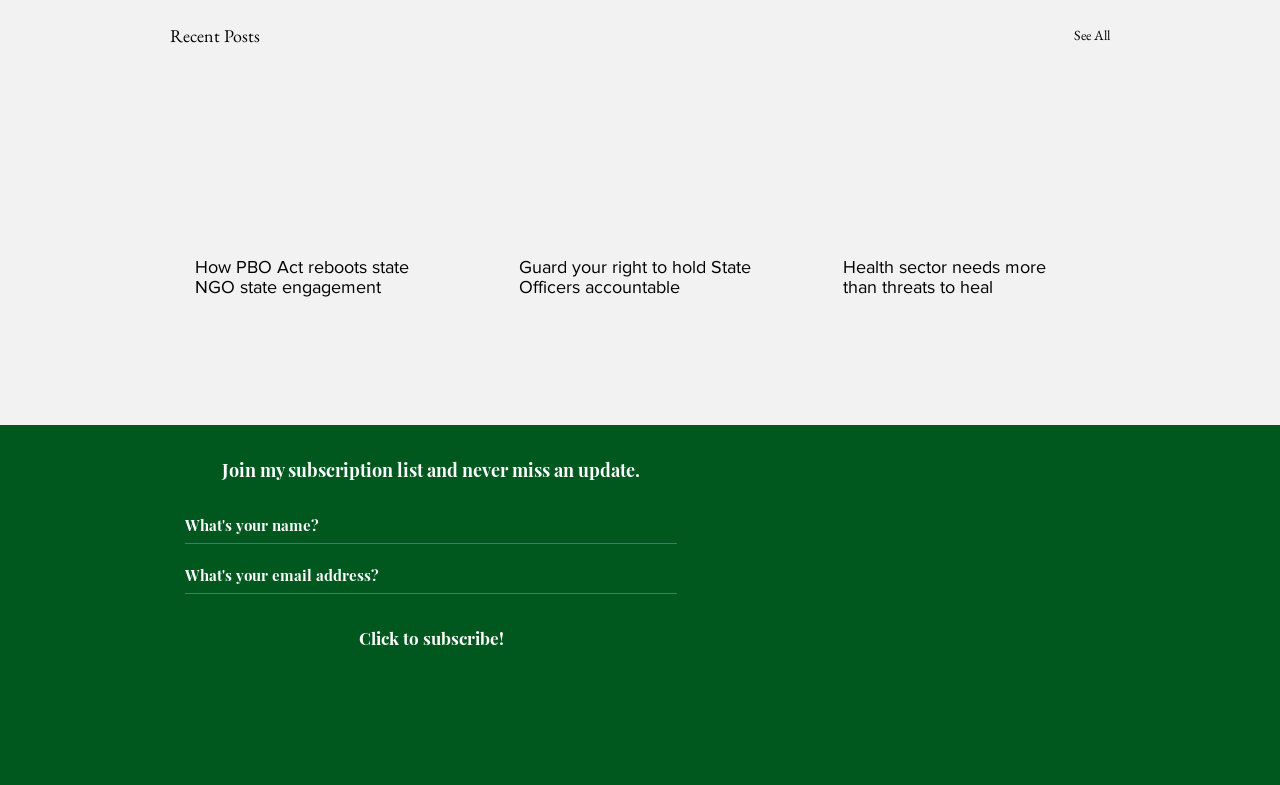Given the content of the image, can you provide a detailed answer to the question?
How many social media platforms are listed in the social bar?

There are three social media platforms listed in the social bar, namely Twitter, Instagram, and Facebook, as indicated by the links in the list element with the label 'Social Bar'.